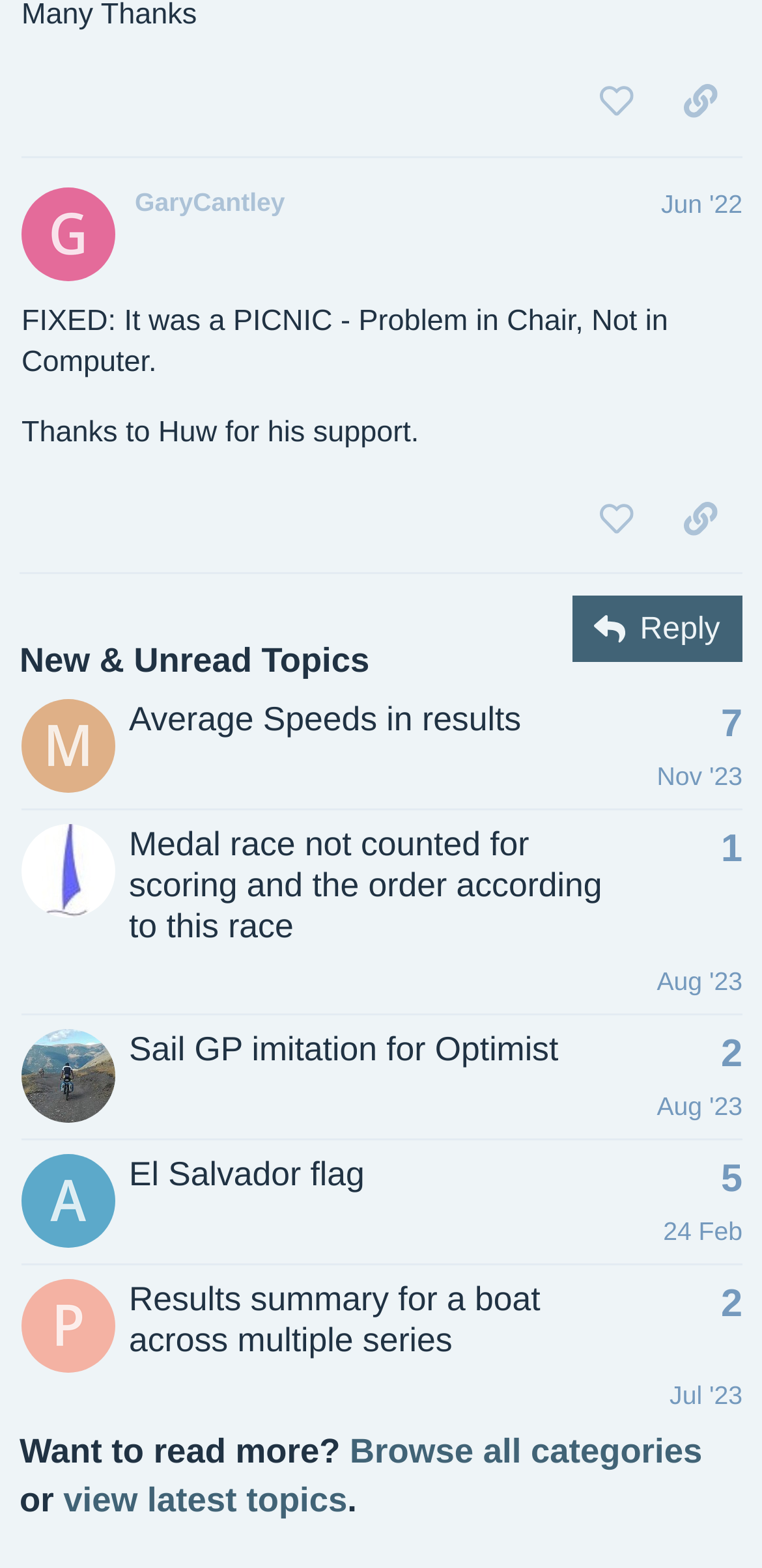Please identify the bounding box coordinates of the element's region that I should click in order to complete the following instruction: "Click on the 'Top Maine architects' link". The bounding box coordinates consist of four float numbers between 0 and 1, i.e., [left, top, right, bottom].

None